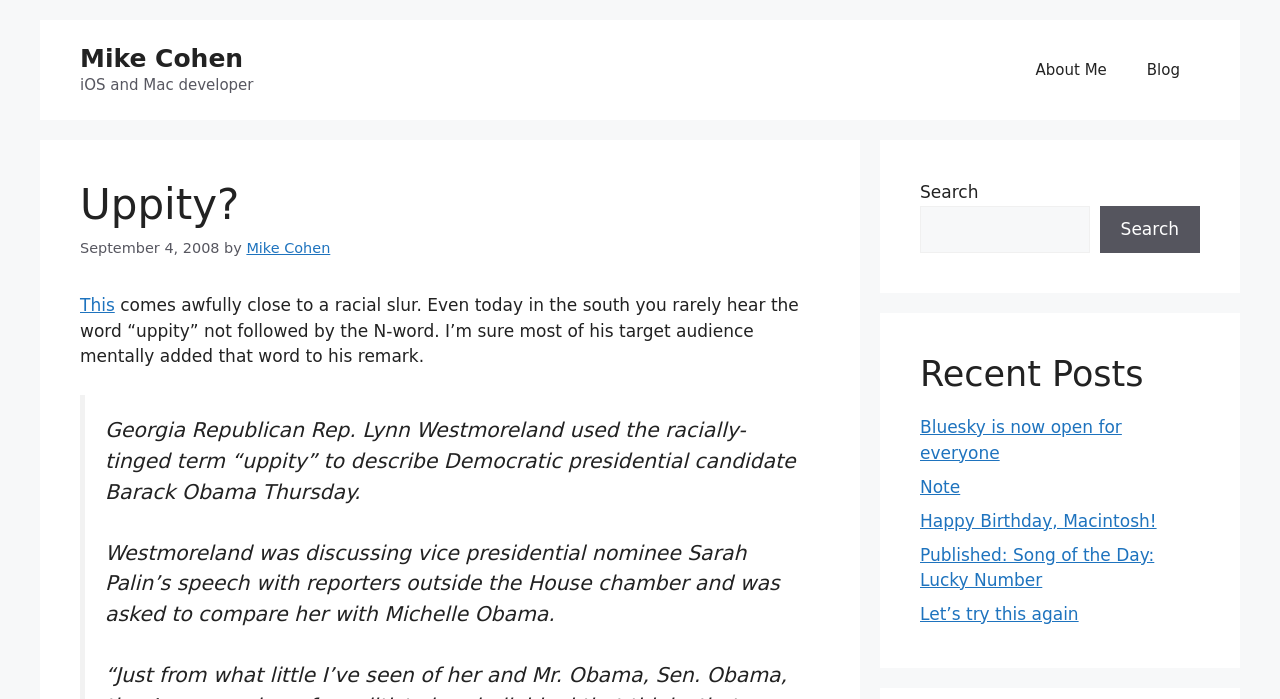Could you locate the bounding box coordinates for the section that should be clicked to accomplish this task: "View the AdmissionSight Logo".

None